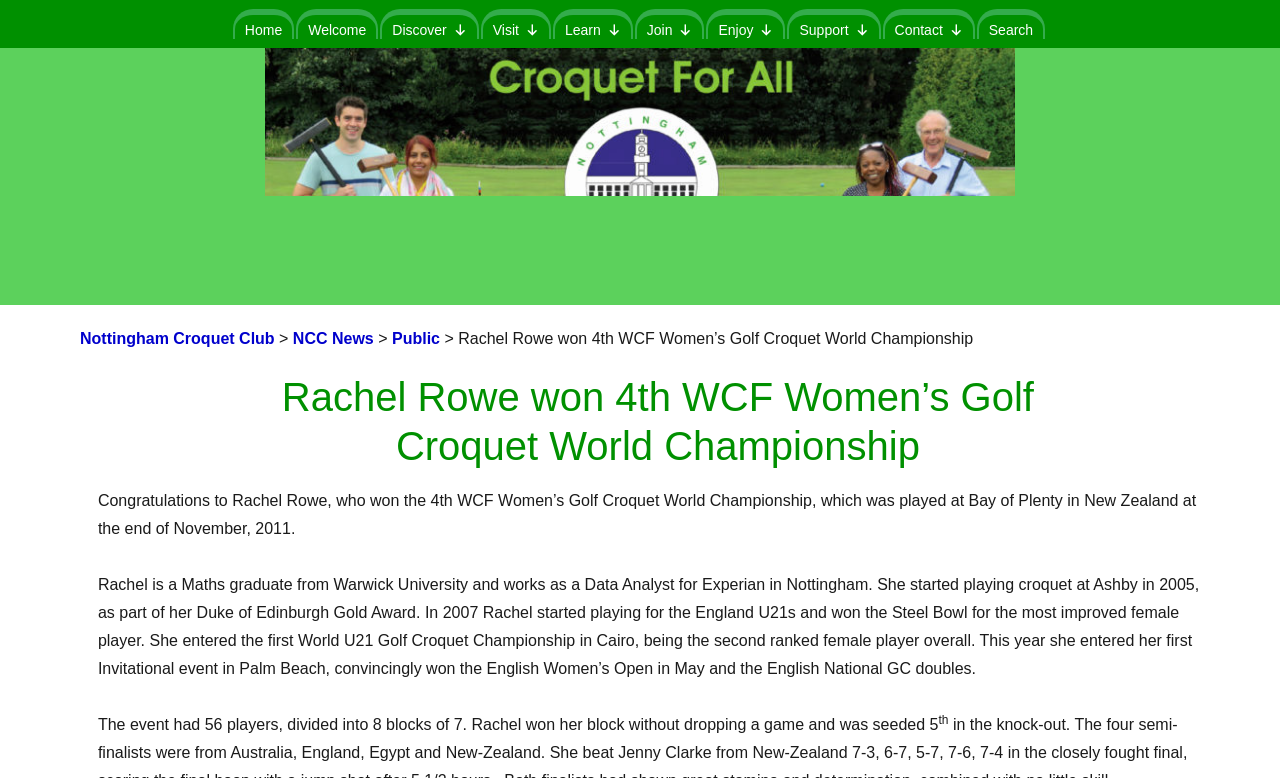Describe the webpage meticulously, covering all significant aspects.

The webpage is about Rachel Rowe, the winner of the 4th WCF Women's Golf Croquet World Championship. At the top of the page, there is a navigation menu with 9 links, including "Home", "Welcome", and "Search", spanning across the top of the page. Below the navigation menu, there is a large image taking up most of the width of the page.

On the left side of the page, there is a column with links to different sections of the Nottingham Croquet Club website, including "NCC News" and "Public". Next to this column, there is a heading that reads "Rachel Rowe won 4th WCF Women’s Golf Croquet World Championship". Below this heading, there is a congratulatory message to Rachel Rowe, followed by a brief biography of her, including her education and career background, as well as her achievements in croquet.

The biography is divided into three paragraphs, with the first paragraph describing her winning the championship, the second paragraph detailing her experience playing croquet, and the third paragraph describing the event she won. There is also a superscript notation at the end of the third paragraph. Overall, the webpage is dedicated to celebrating Rachel Rowe's achievement in the world of golf croquet.